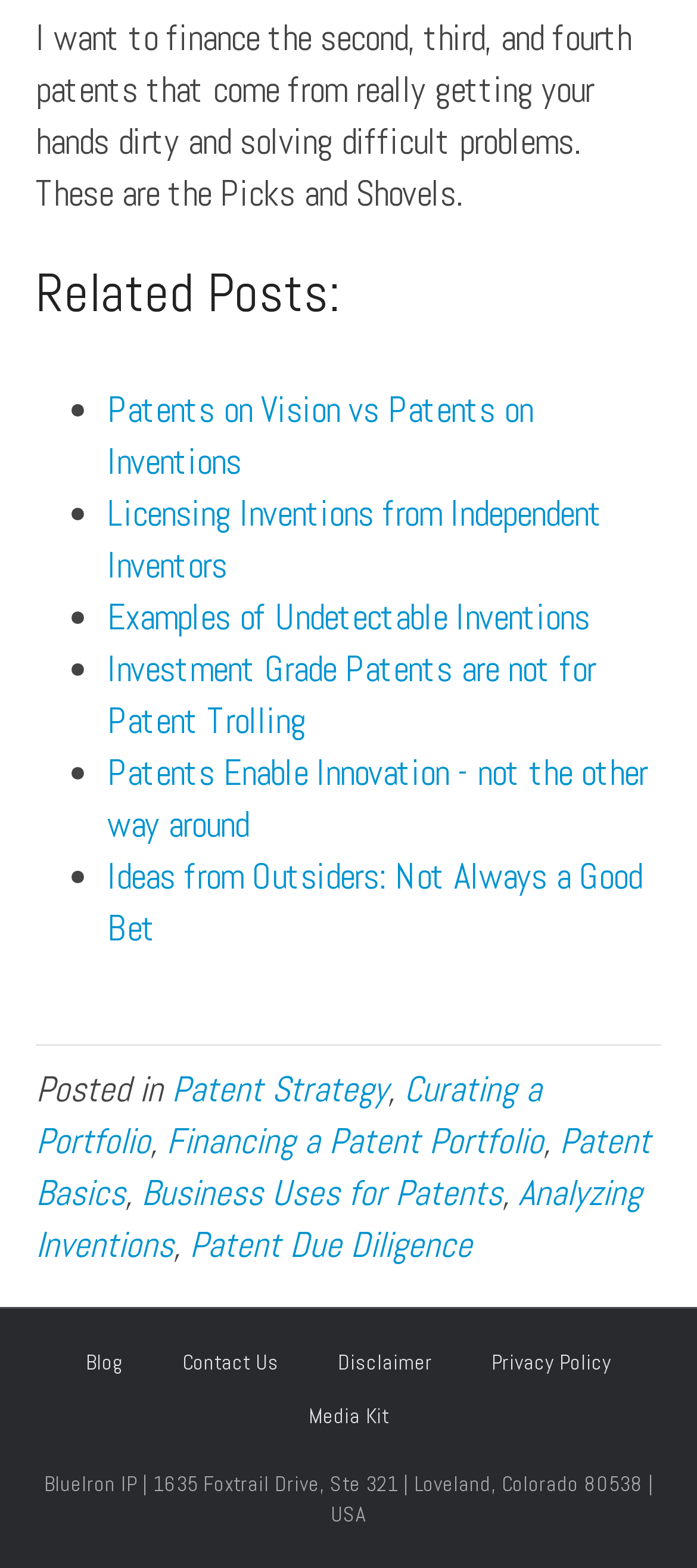Identify the bounding box coordinates of the area that should be clicked in order to complete the given instruction: "Go to 'Blog'". The bounding box coordinates should be four float numbers between 0 and 1, i.e., [left, top, right, bottom].

[0.085, 0.858, 0.215, 0.892]